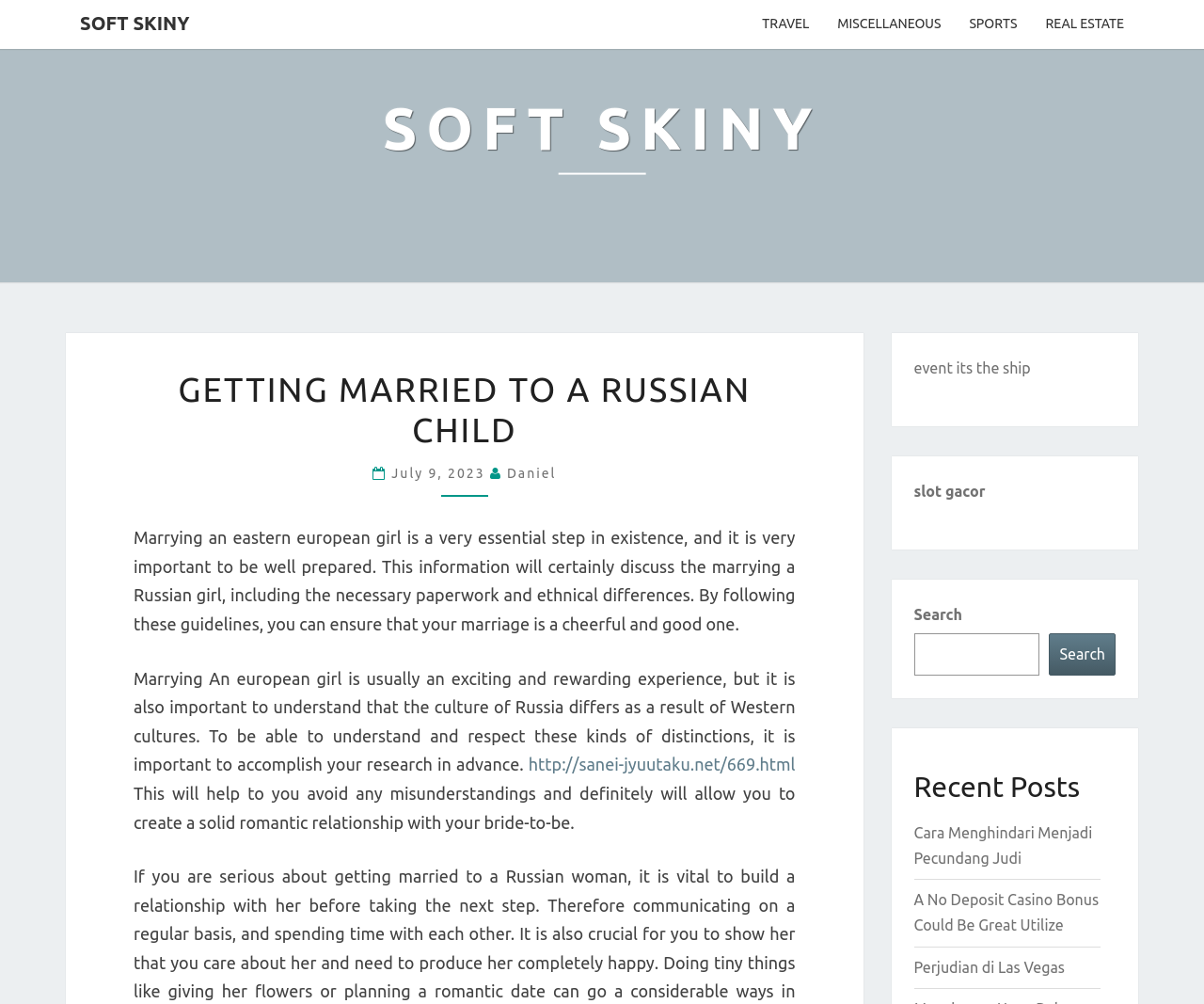Provide a brief response using a word or short phrase to this question:
What is the purpose of the search box?

To search the website